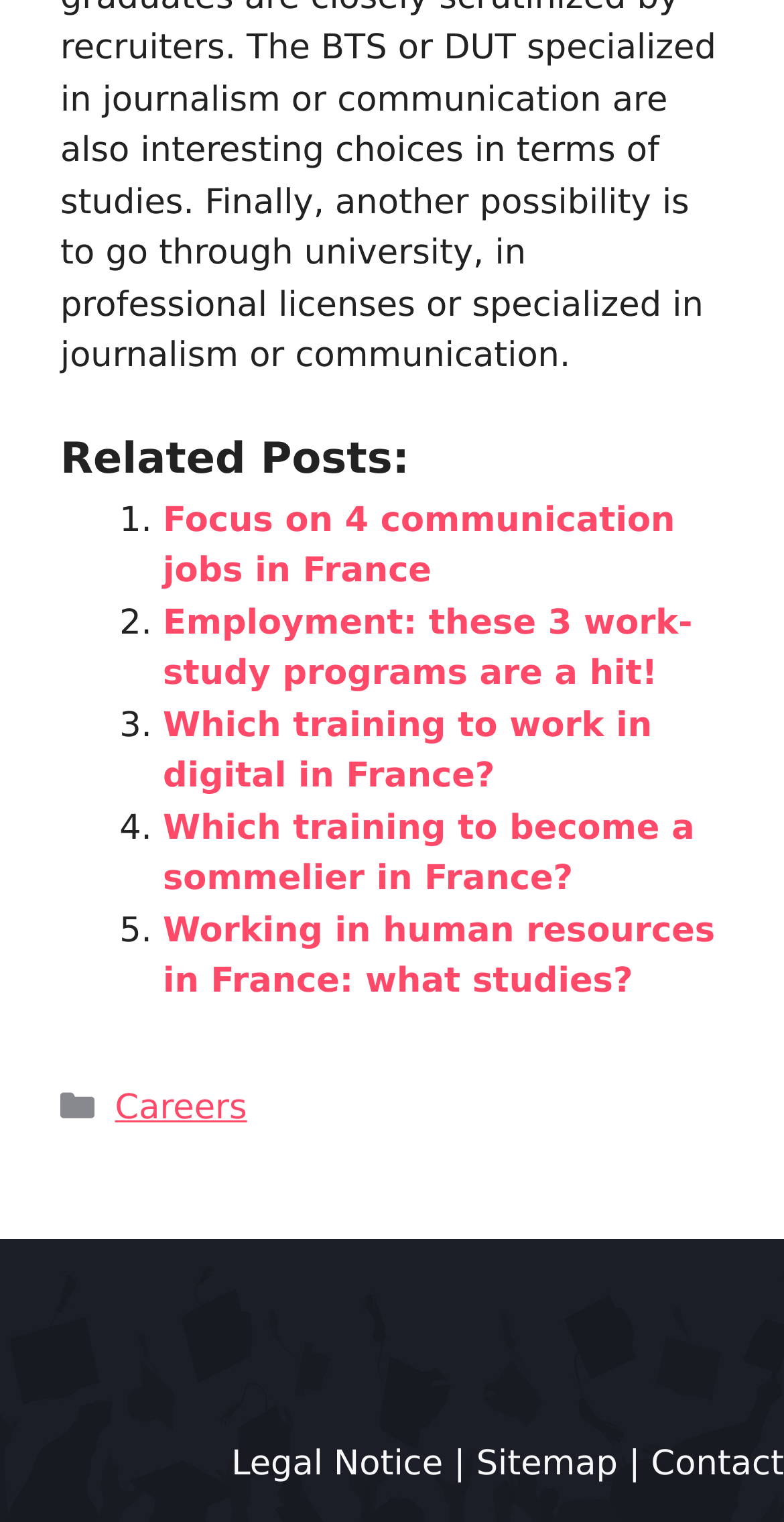Determine the coordinates of the bounding box for the clickable area needed to execute this instruction: "Contact the website".

[0.83, 0.949, 1.0, 0.975]